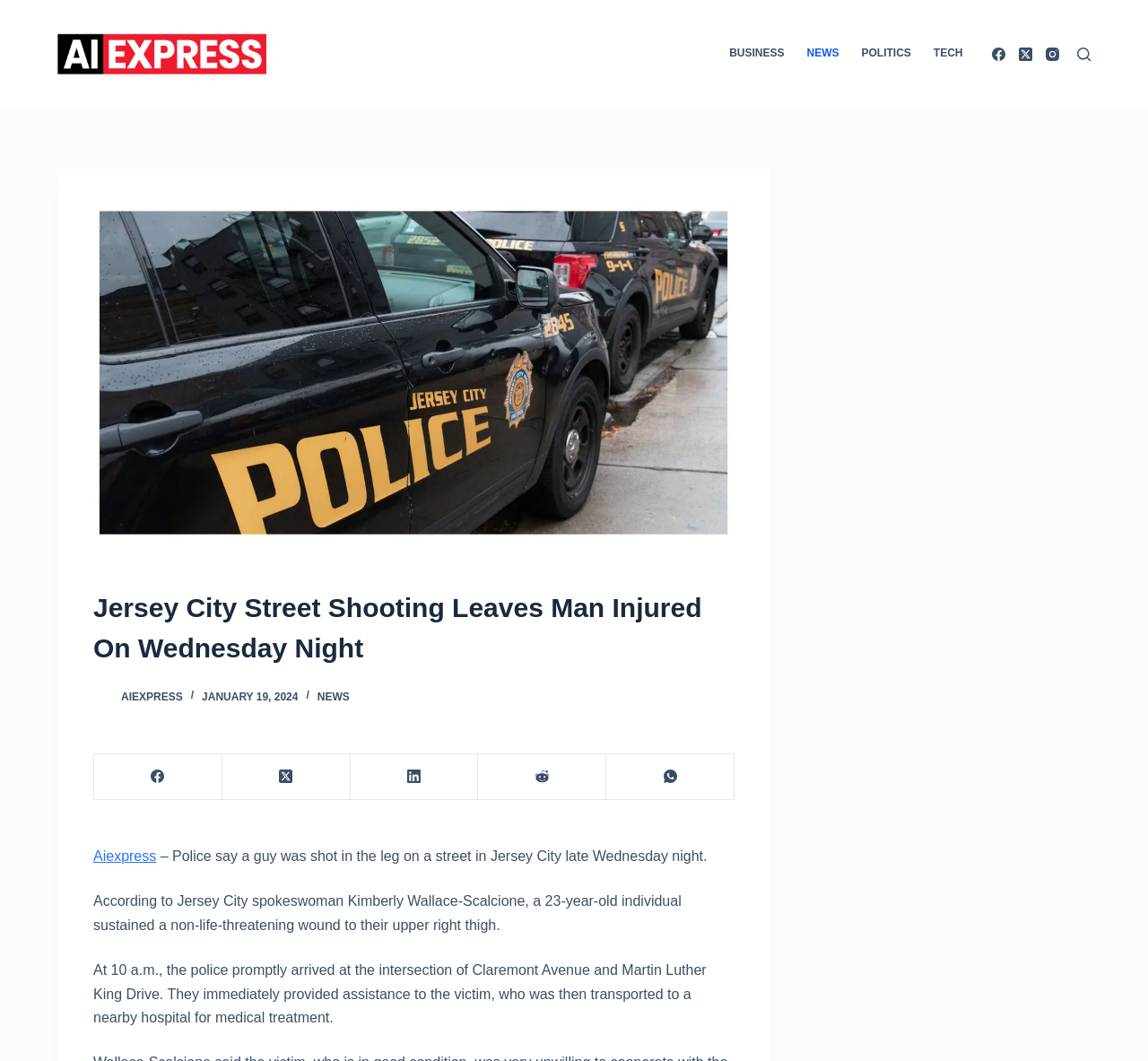Please give a succinct answer using a single word or phrase:
What is the type of treatment provided to the victim?

Medical treatment